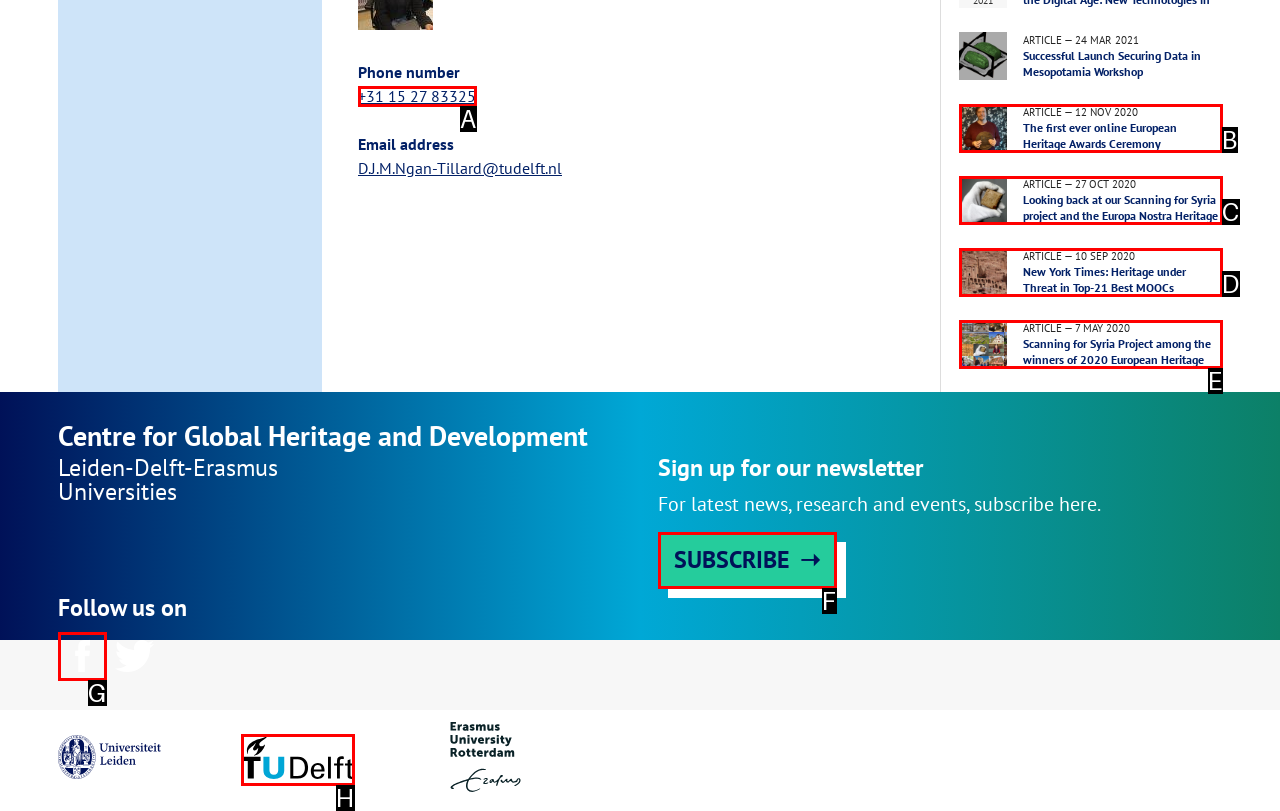Tell me which one HTML element best matches the description: Subscribe
Answer with the option's letter from the given choices directly.

F